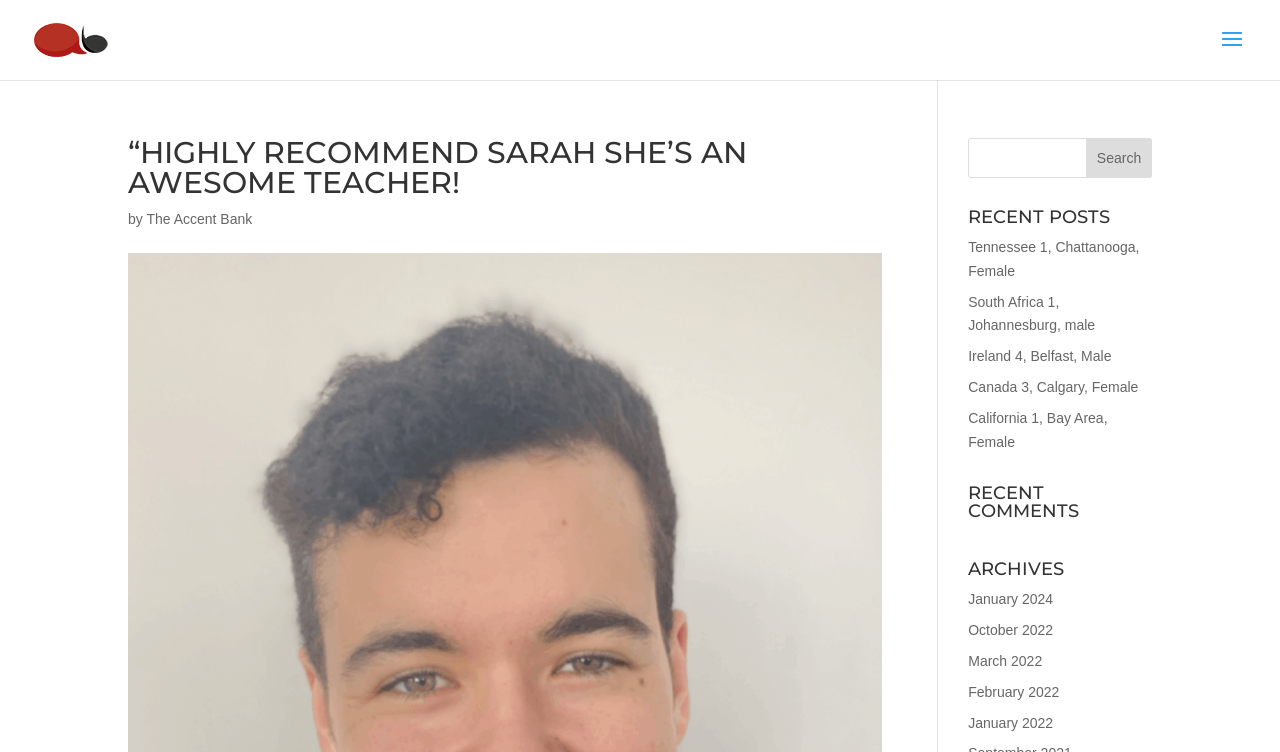What is the purpose of the textbox?
Please ensure your answer to the question is detailed and covers all necessary aspects.

The textbox is located next to a 'Search' button, indicating that its purpose is to input search queries.